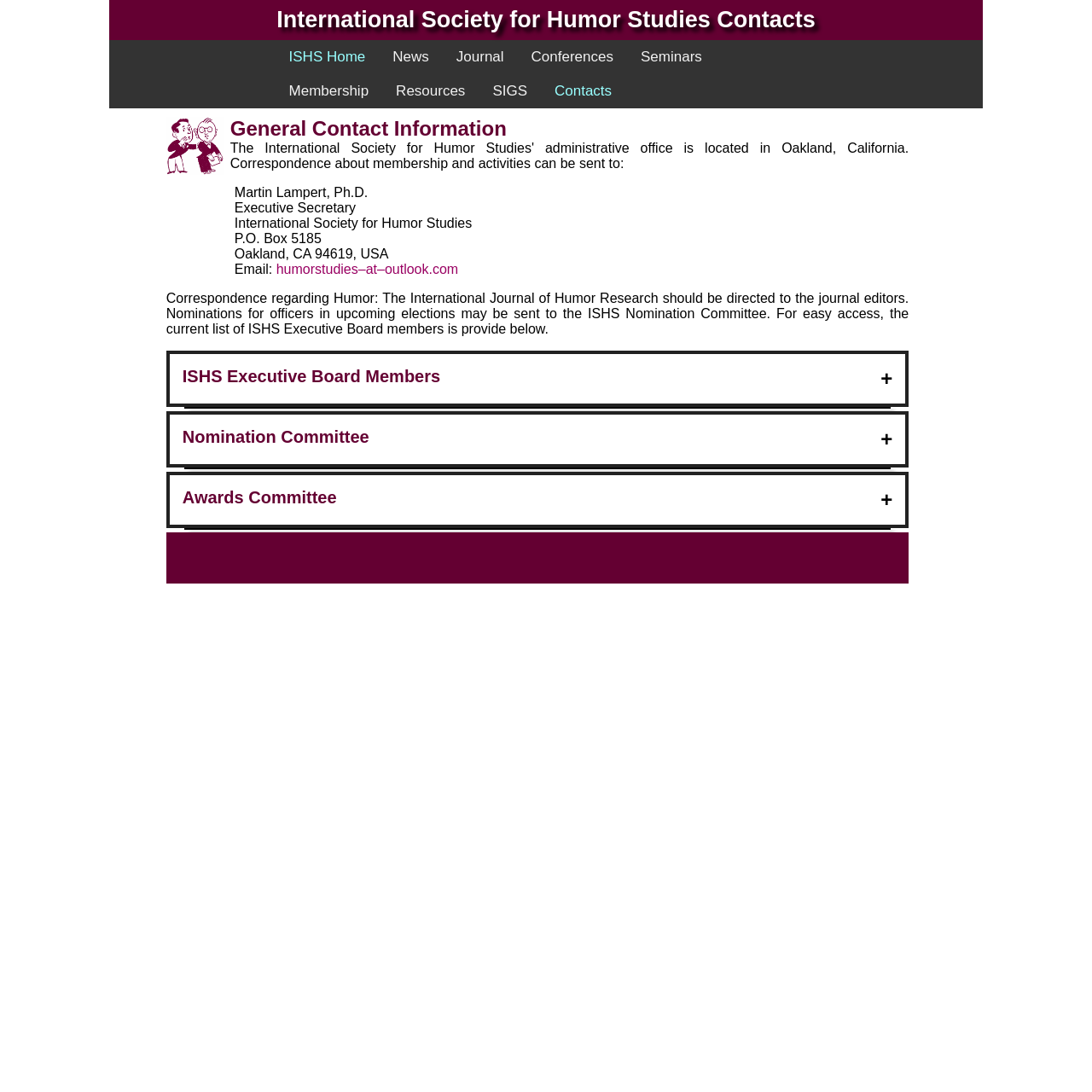Please provide a detailed answer to the question below by examining the image:
What is the name of the university where Gil Greengross is from?

I found the answer by looking at the section where it lists the ISHS Board Members, and Gil Greengross is from Aberystwyth University.